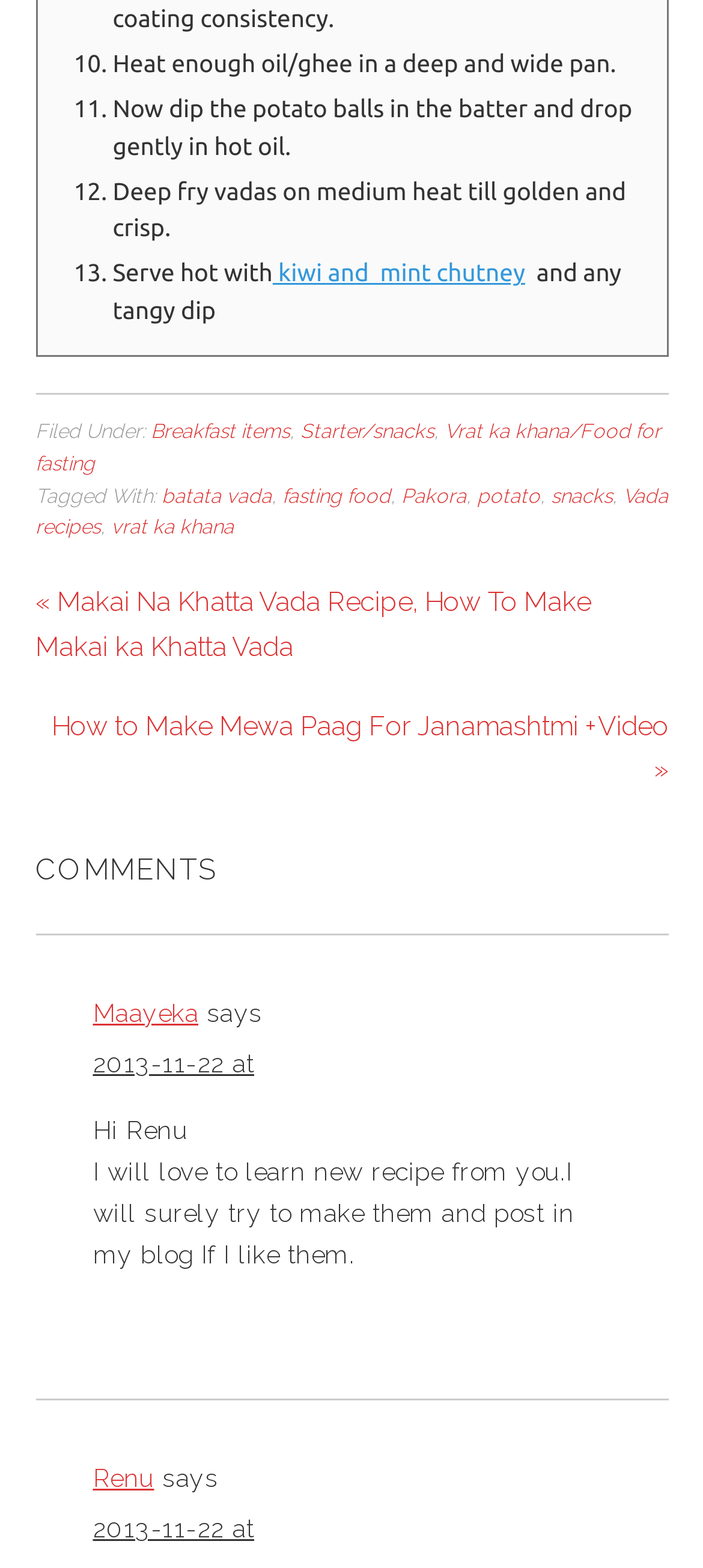Locate the bounding box coordinates of the clickable area to execute the instruction: "Click the link to How to Make Mewa Paag For Janamashtmi". Provide the coordinates as four float numbers between 0 and 1, represented as [left, top, right, bottom].

[0.073, 0.453, 0.95, 0.502]